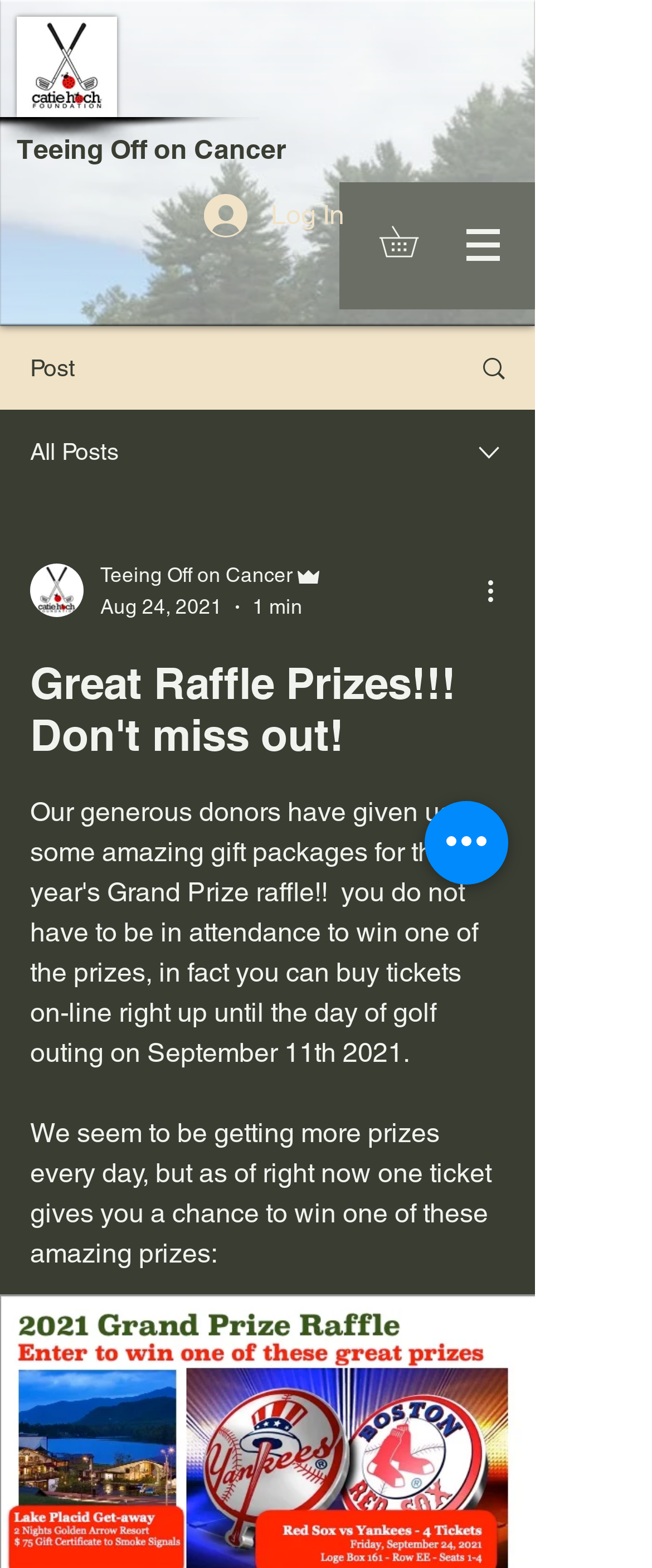Utilize the details in the image to thoroughly answer the following question: What is the theme of the webpage?

The heading 'Teeing Off on Cancer' and the overall design of the webpage suggest that the theme of the webpage is related to a cancer charity event, possibly a golf tournament.